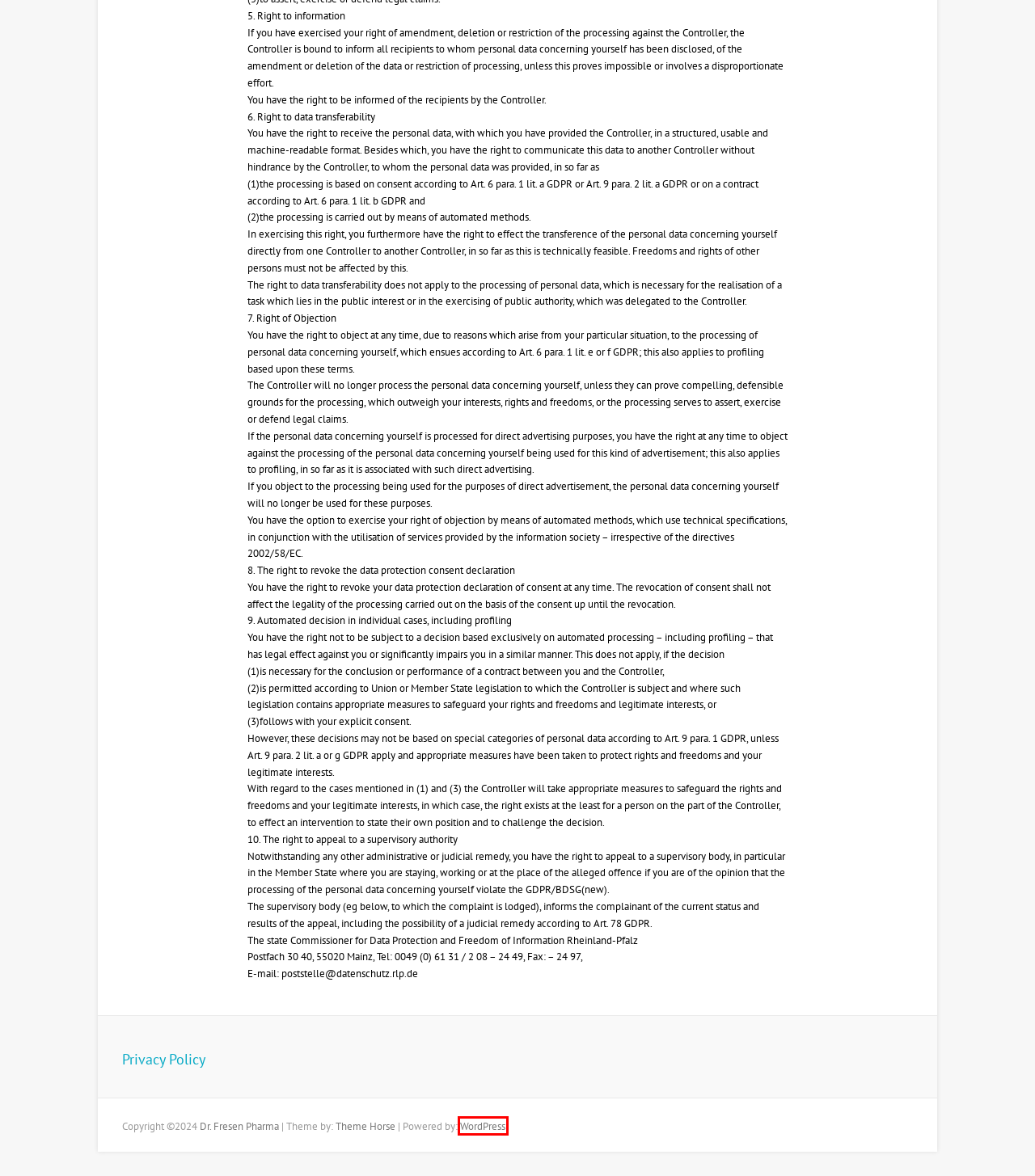You are provided with a screenshot of a webpage that includes a red rectangle bounding box. Please choose the most appropriate webpage description that matches the new webpage after clicking the element within the red bounding box. Here are the candidates:
A. Blog Tool, Publishing Platform, and CMS – WordPress.org
B. Dr. Fresen Pharma – Großhandel und Forschung
C. Software development – Dr. Fresen Pharma
D. Most Popular Free WordPress Themes 2024 - Theme Horse
E. Wholesaling – Dr. Fresen Pharma
F. Research – Dr. Fresen Pharma
G. Datenschutz – Dr. Fresen Pharma
H. Политика конфиденциальности — Dr. Fresen Pharma

A